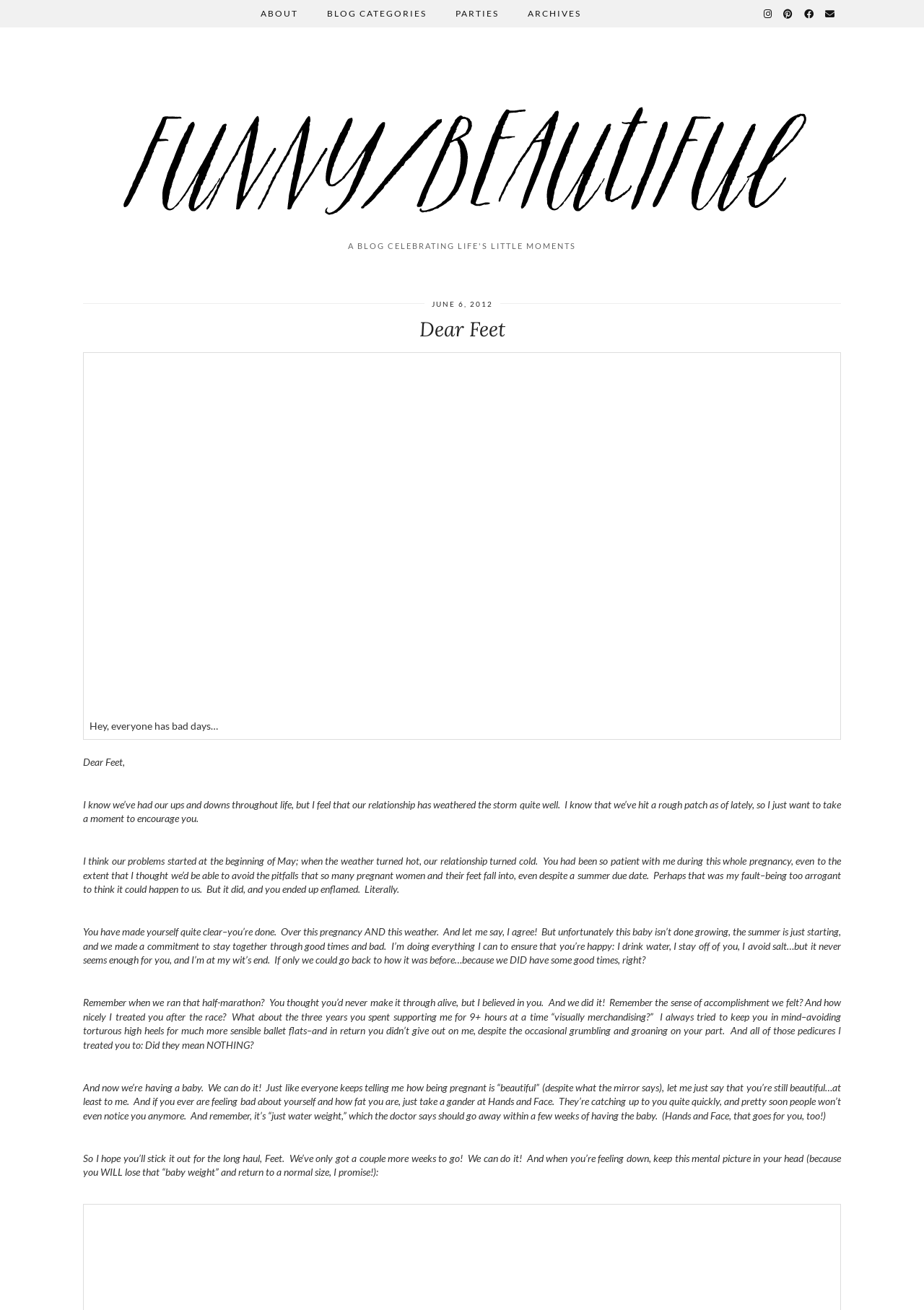Locate the bounding box coordinates of the area to click to fulfill this instruction: "View the Instagram page". The bounding box should be presented as four float numbers between 0 and 1, in the order [left, top, right, bottom].

[0.827, 0.0, 0.837, 0.021]